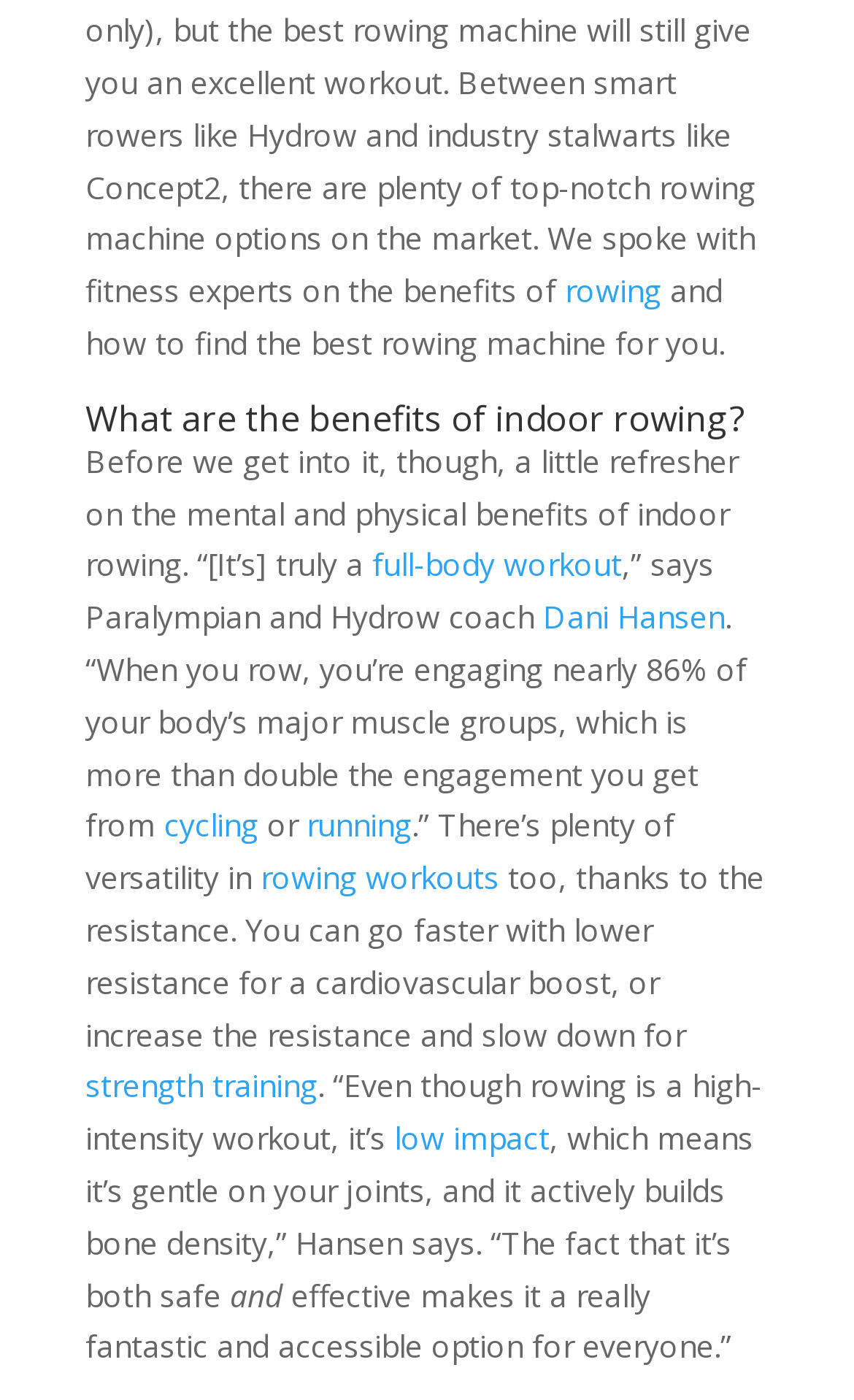Show me the bounding box coordinates of the clickable region to achieve the task as per the instruction: "Discover the advantages of low impact exercise".

[0.462, 0.798, 0.644, 0.828]